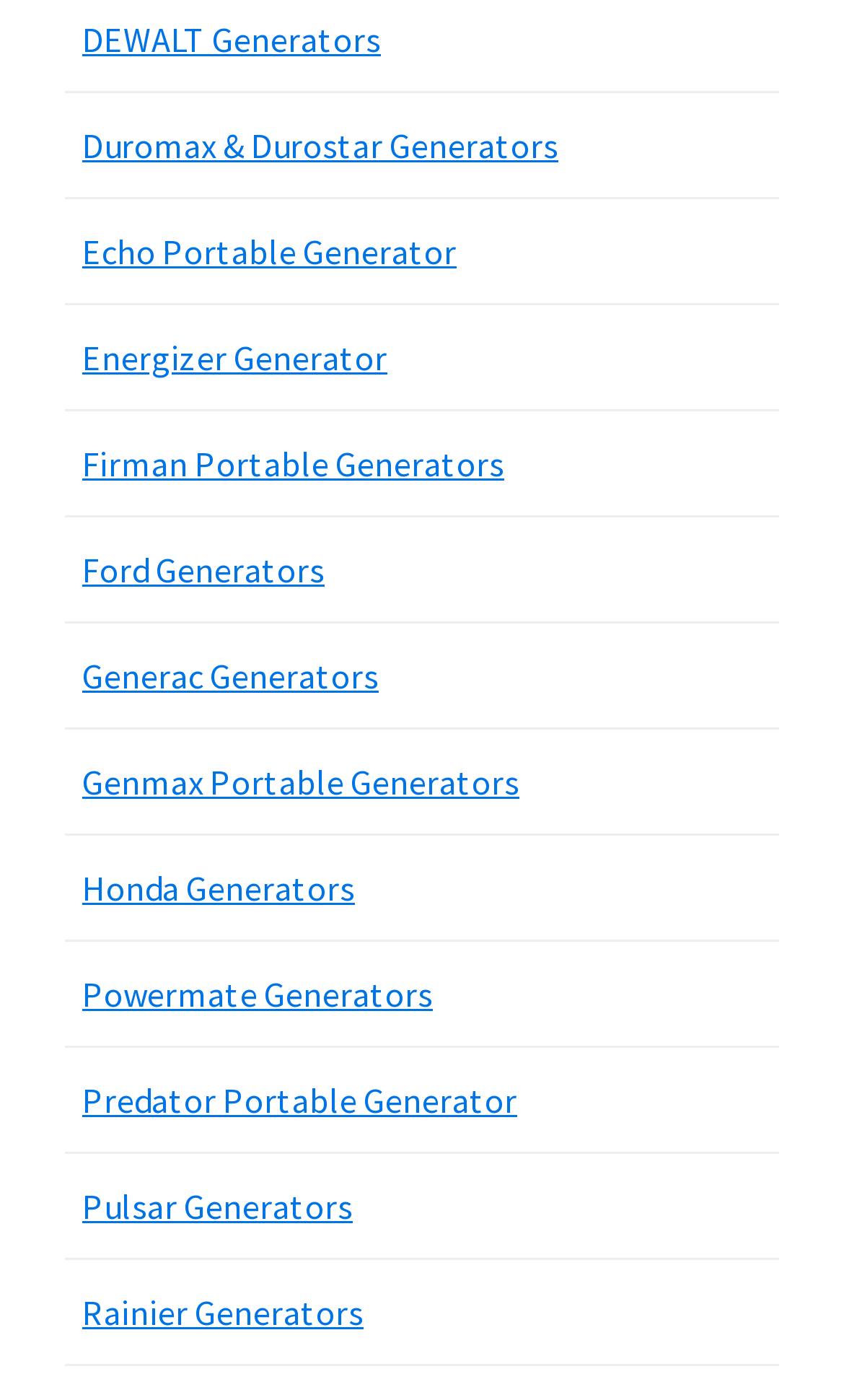Is the Energizer Generator brand required?
Please give a detailed and elaborate explanation in response to the question.

The gridcell containing the link 'Energizer Generator' has a 'required' attribute set to 'False', indicating that the Energizer Generator brand is not required.